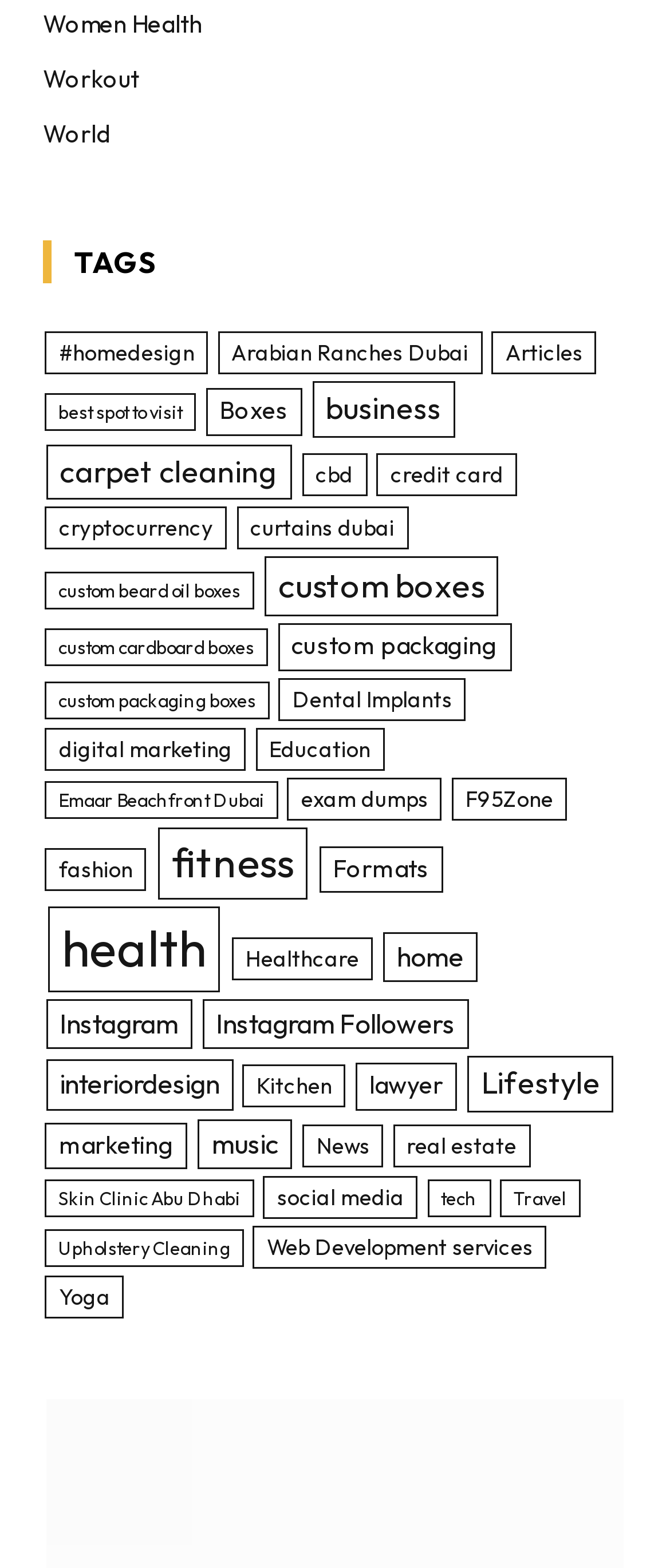Is there a category related to business?
Answer the question with a detailed explanation, including all necessary information.

I searched for a category related to business and found 'business' with 8 items, and also 'digital marketing' with 4 items, and 'lawyer' with 5 items.